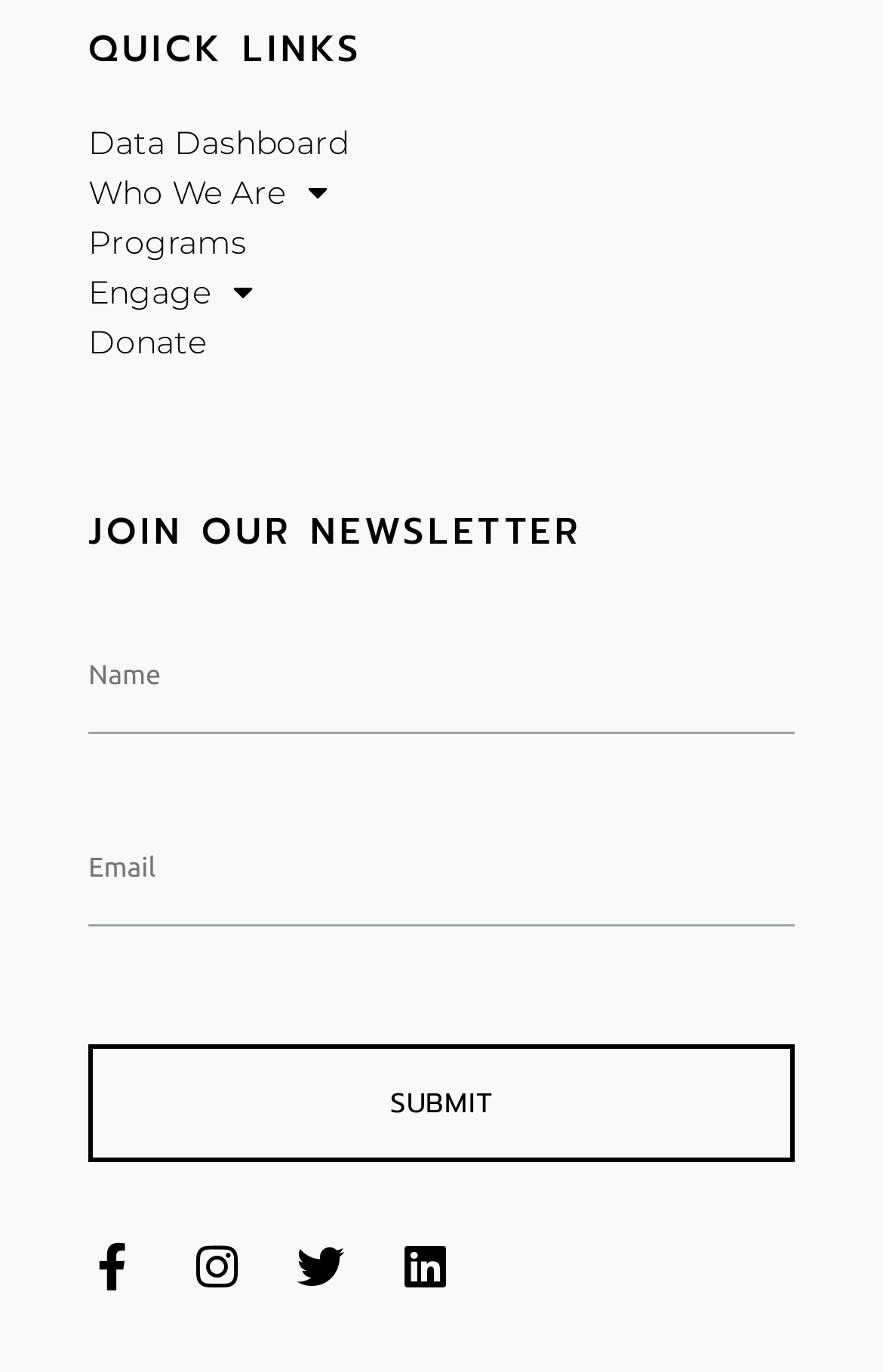Answer this question using a single word or a brief phrase:
How many social media links are there?

4